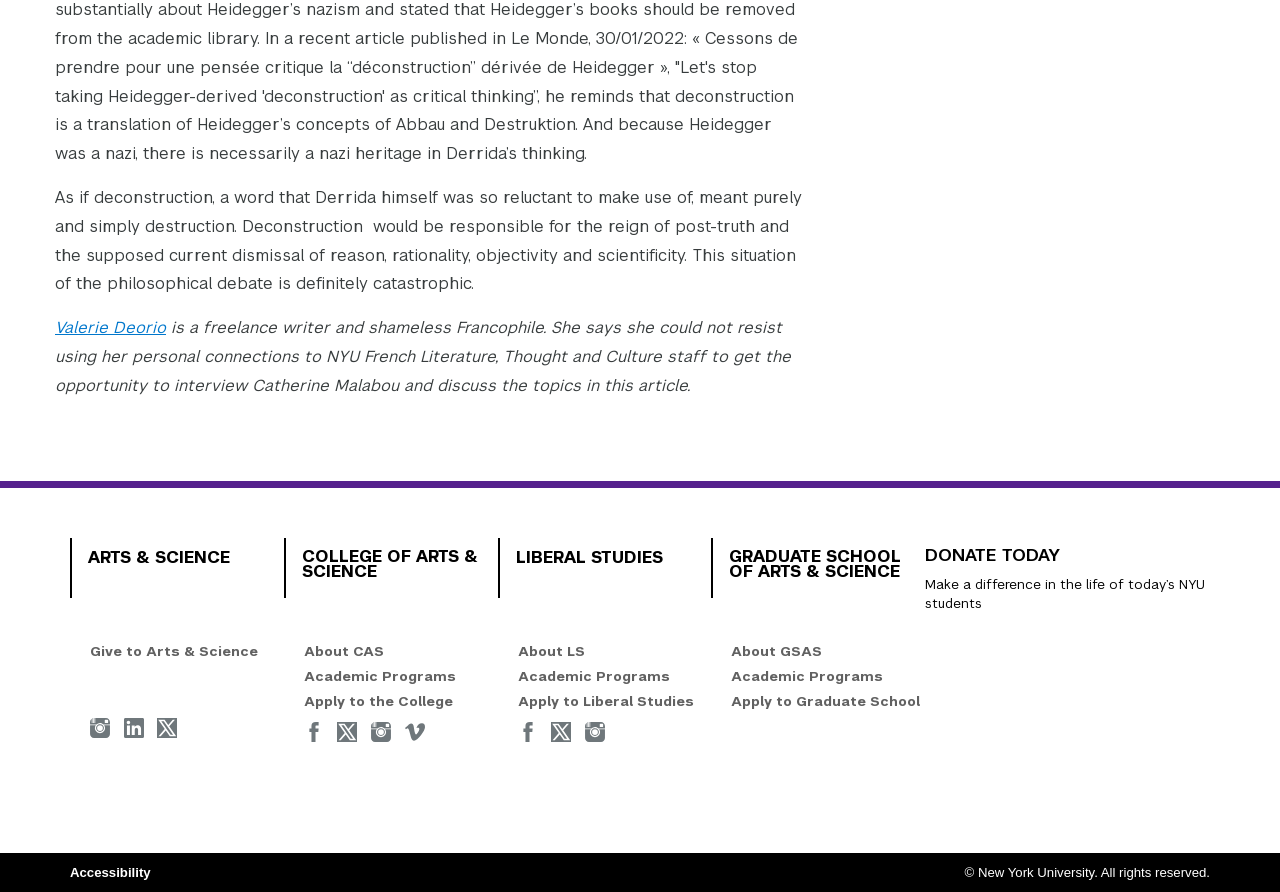Provide a thorough and detailed response to the question by examining the image: 
What social media platforms are available for Arts & Science?

The social media platforms available for Arts & Science are Instagram, LinkedIn, and Twitter, which are mentioned in the links 'Instagram for Arts & Science', 'LinkedIn for Arts & Science', and 'Twitter for Arts & Science'.